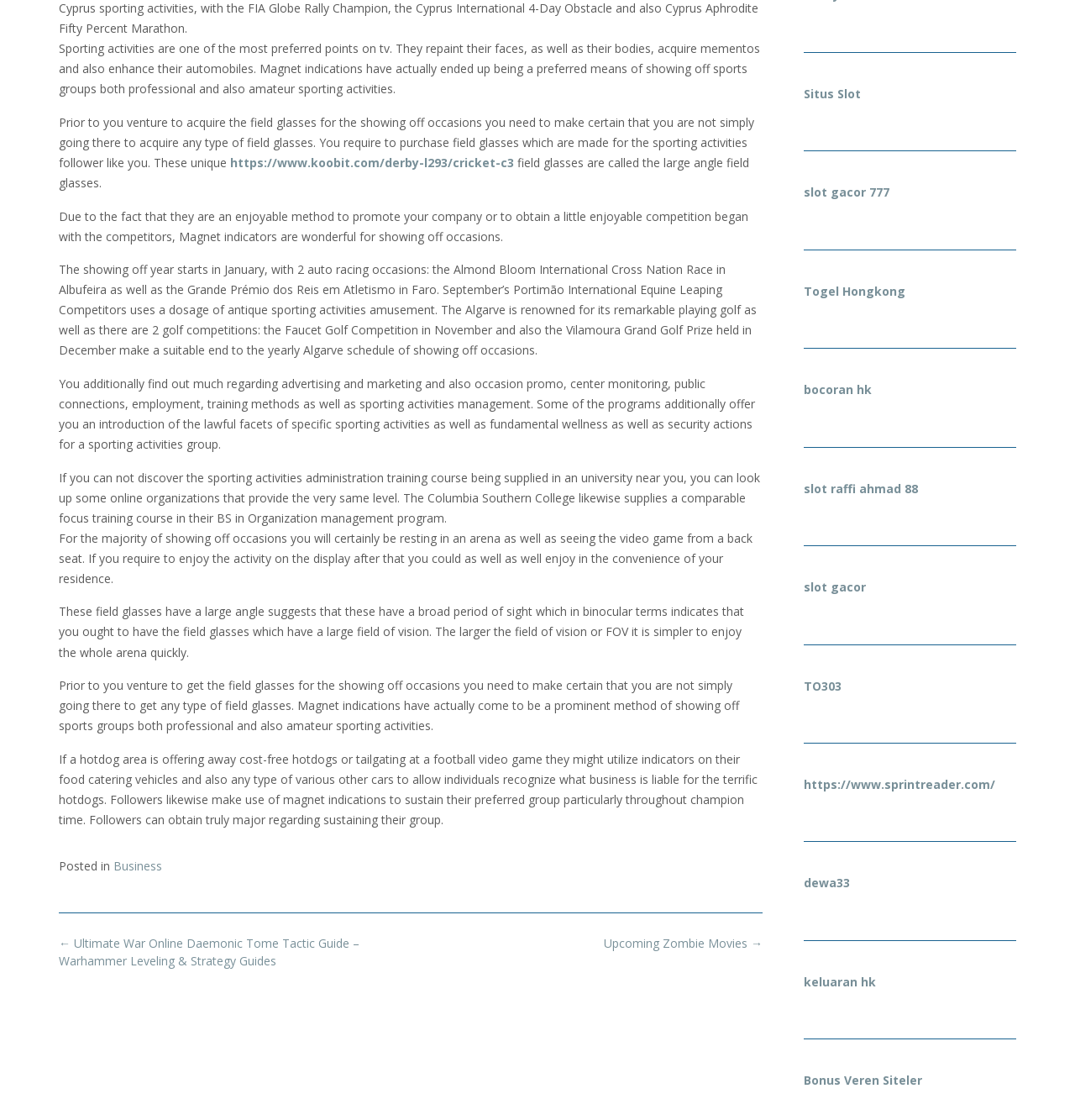Locate the bounding box coordinates of the clickable region to complete the following instruction: "Visit the upcoming zombie movies page."

[0.562, 0.835, 0.709, 0.849]